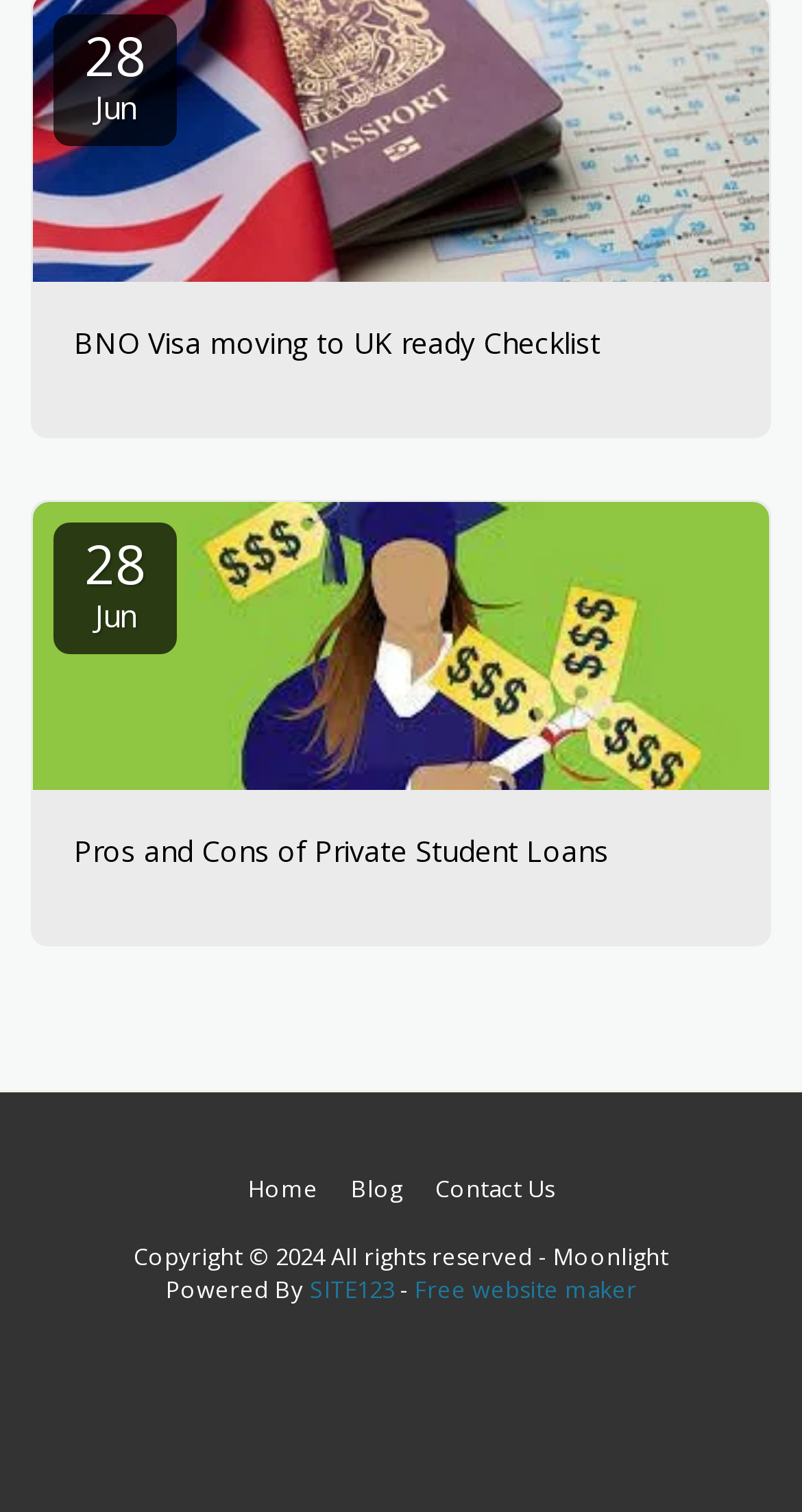Please specify the bounding box coordinates of the element that should be clicked to execute the given instruction: 'Go to the Home page'. Ensure the coordinates are four float numbers between 0 and 1, expressed as [left, top, right, bottom].

[0.309, 0.773, 0.396, 0.8]